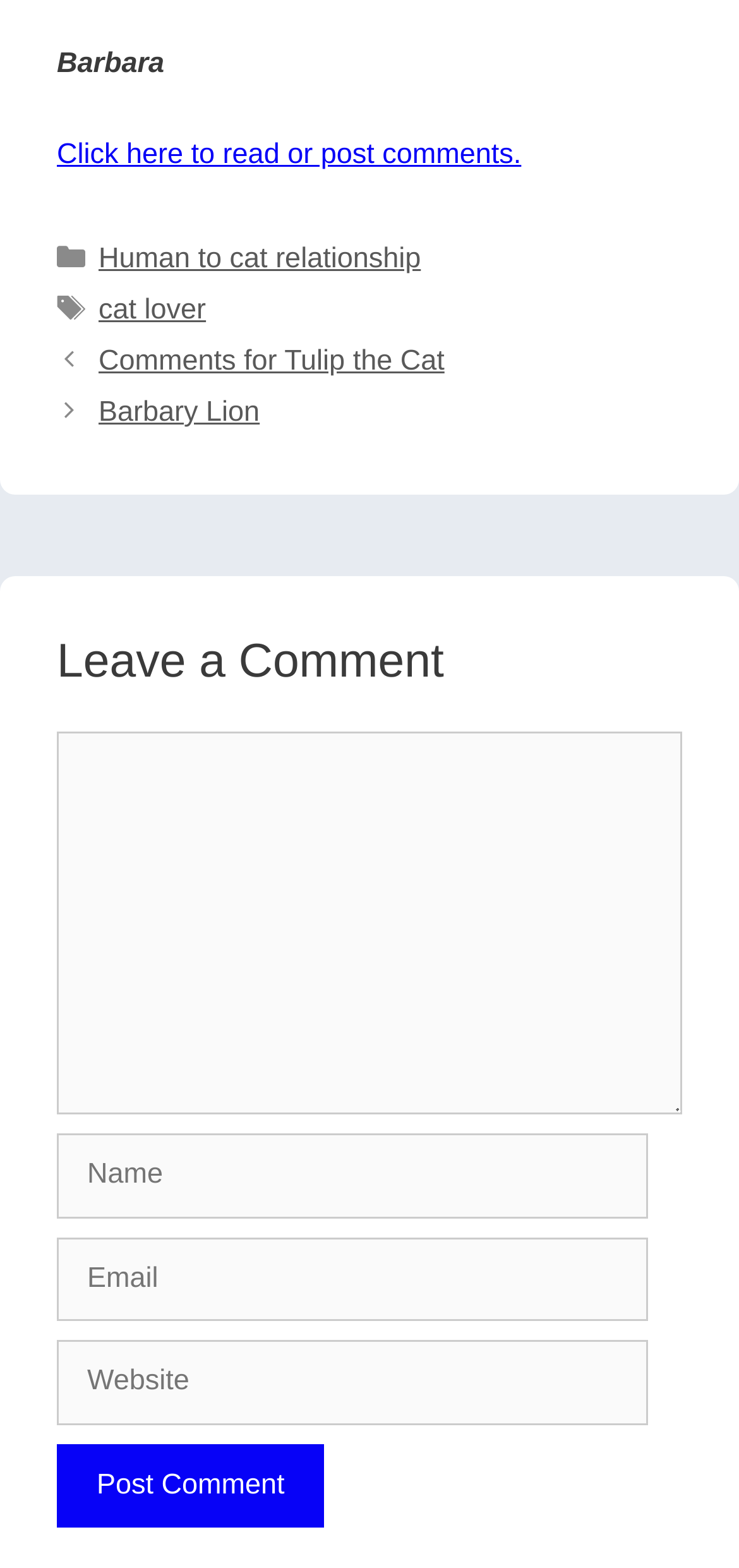Locate the bounding box coordinates of the clickable area to execute the instruction: "Enter your name". Provide the coordinates as four float numbers between 0 and 1, represented as [left, top, right, bottom].

[0.077, 0.723, 0.877, 0.777]